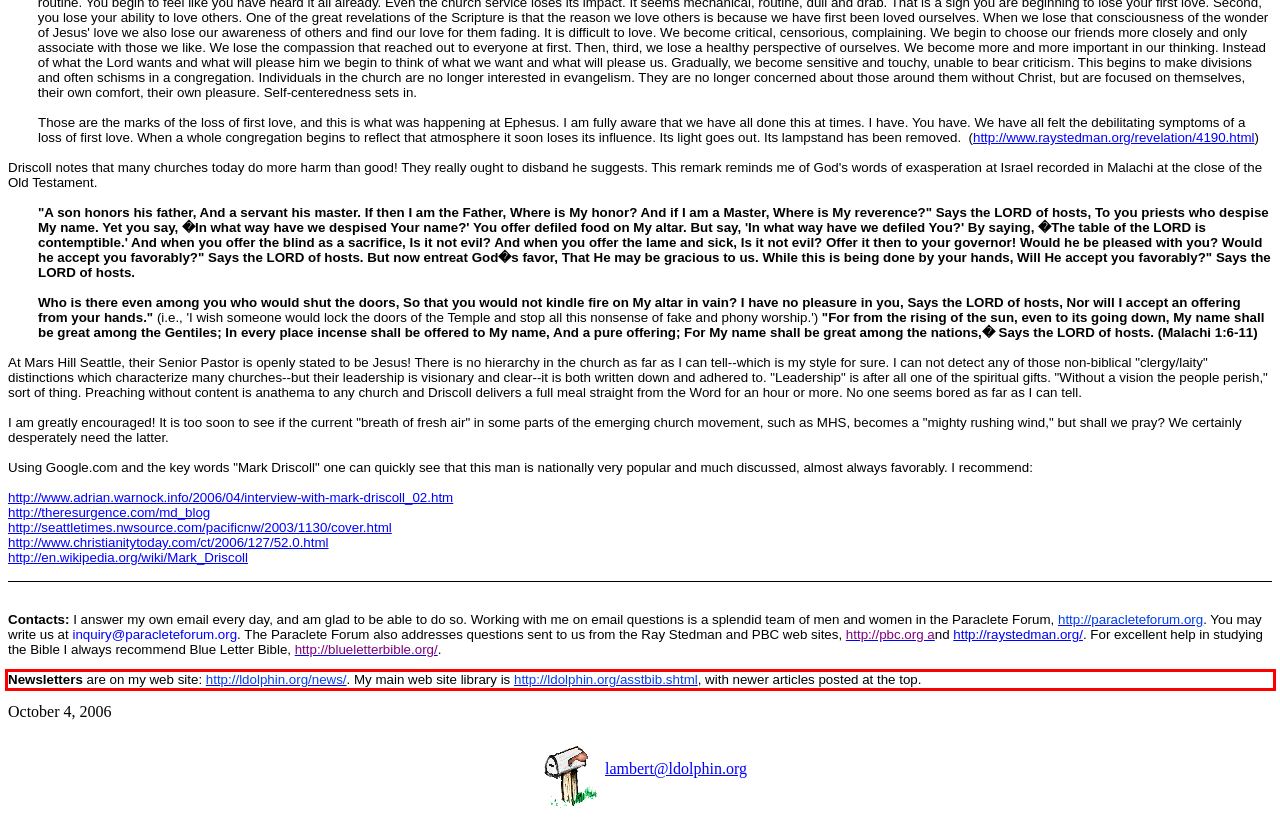By examining the provided screenshot of a webpage, recognize the text within the red bounding box and generate its text content.

Newsletters are on my web site: http://ldolphin.org/news/. My main web site library is http://ldolphin.org/asstbib.shtml, with newer articles posted at the top.